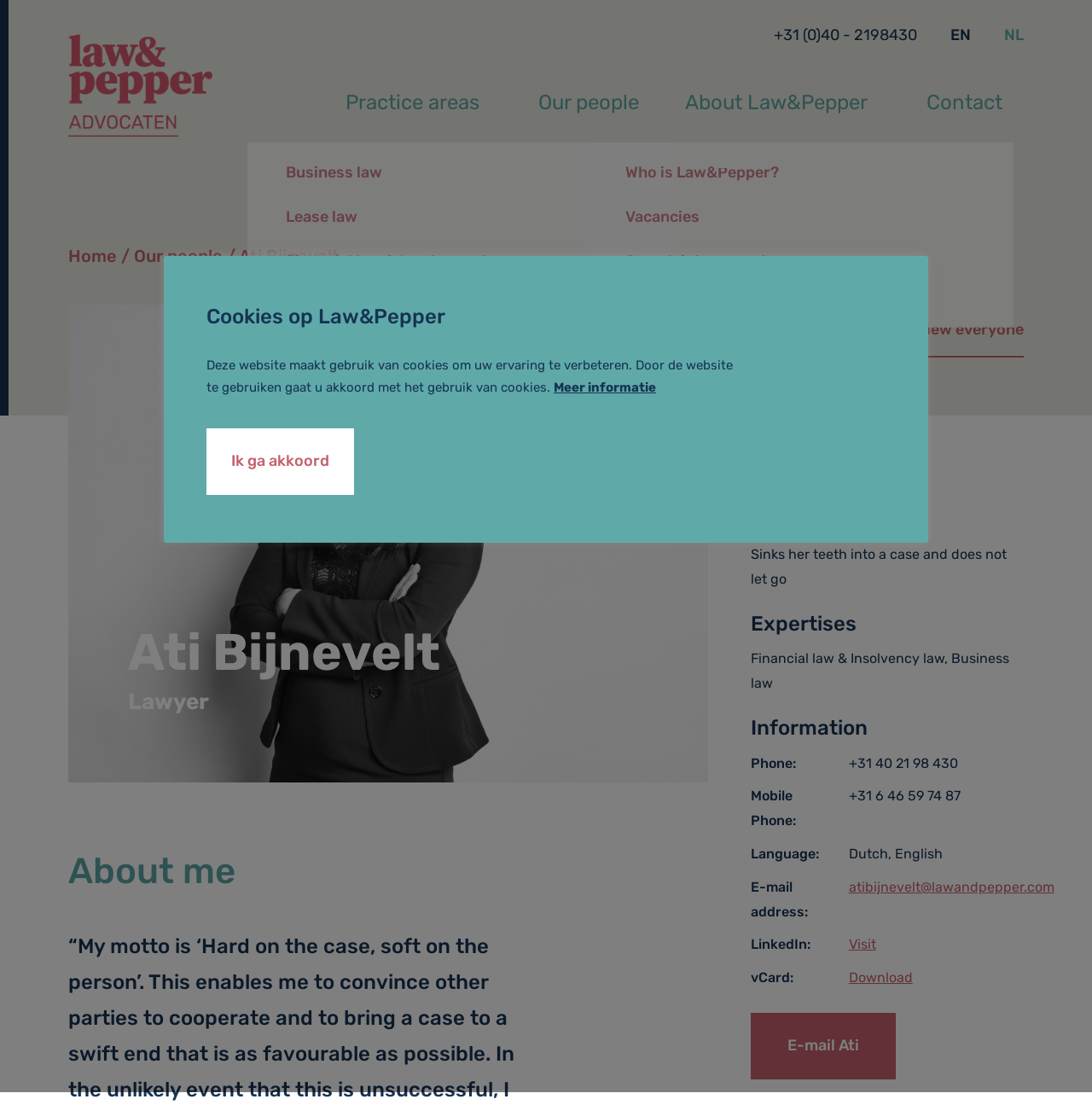Pinpoint the bounding box coordinates of the clickable element needed to complete the instruction: "read about the author". The coordinates should be provided as four float numbers between 0 and 1: [left, top, right, bottom].

None